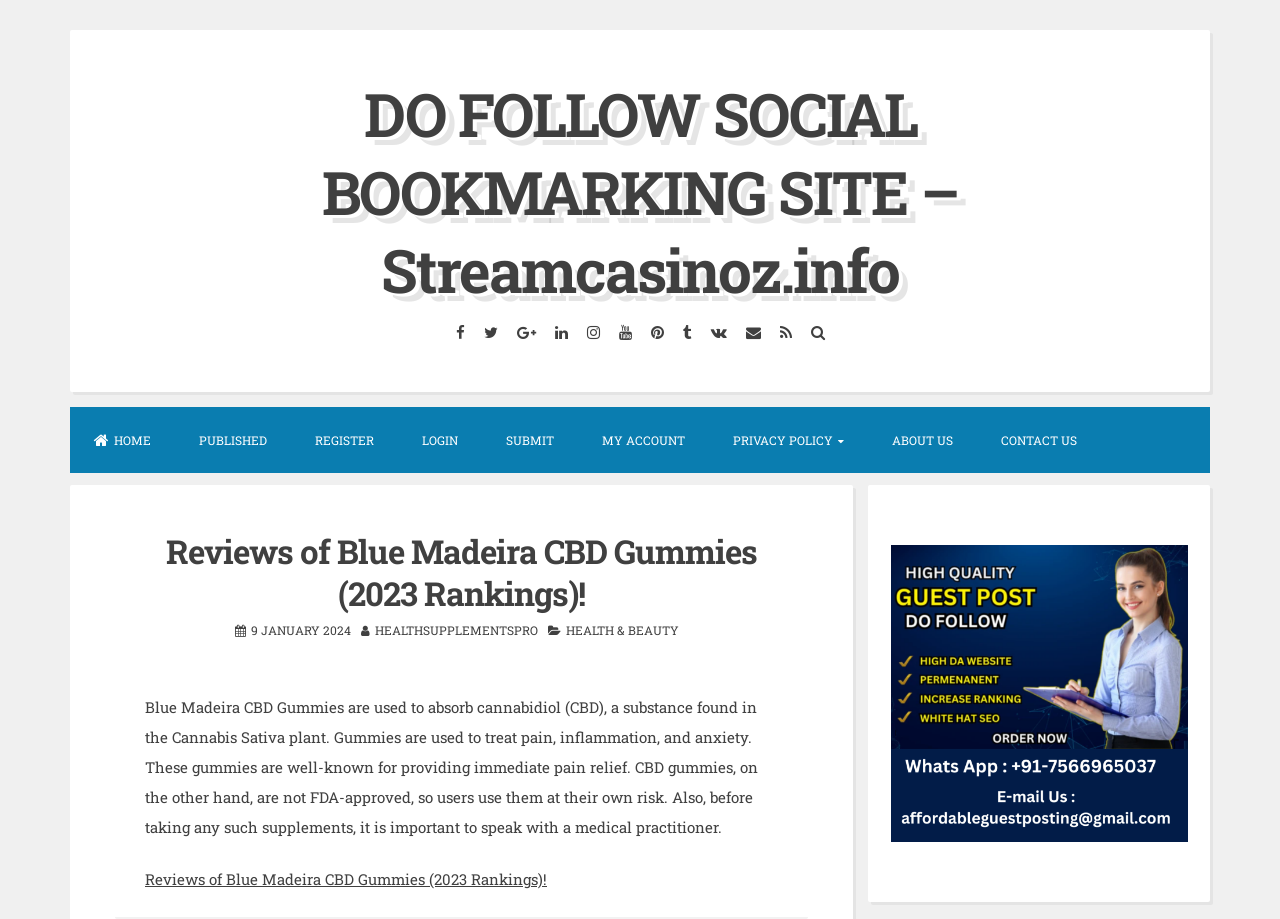Offer a detailed account of what is visible on the webpage.

The webpage is about reviews of Blue Madeira CBD Gummies, with a focus on their benefits and uses. At the top left, there is a "Skip to content" link. Below it, the website's title "Reviews of Blue Madeira CBD Gummies (2023 Rankings)! - DO FOLLOW SOCIAL BOOKMARKING SITE – Streamcasinoz.info" is displayed. 

On the top right, there are social media links, including Facebook, Twitter, Google Plus, LinkedIn, Instagram, YouTube, Pinterest, Tumblr, VK, Email, RSS, and Search. 

Below the title, there is a navigation menu with links to "HOME", "PUBLISHED", "REGISTER", "LOGIN", "SUBMIT", "MY ACCOUNT", "PRIVACY POLICY", "ABOUT US", and "CONTACT US". 

The main content area has a heading "Reviews of Blue Madeira CBD Gummies (2023 Rankings)!" followed by a time stamp "9 JANUARY 2024". There are two links, "HEALTHSUPPLEMENTSPRO" and "HEALTH & BEAUTY", below the time stamp. 

The main text describes the uses and benefits of Blue Madeira CBD Gummies, including providing immediate pain relief, treating pain, inflammation, and anxiety. It also mentions the importance of consulting a medical practitioner before taking such supplements. 

At the bottom of the page, there is a complementary section with a figure, likely an image related to the topic.